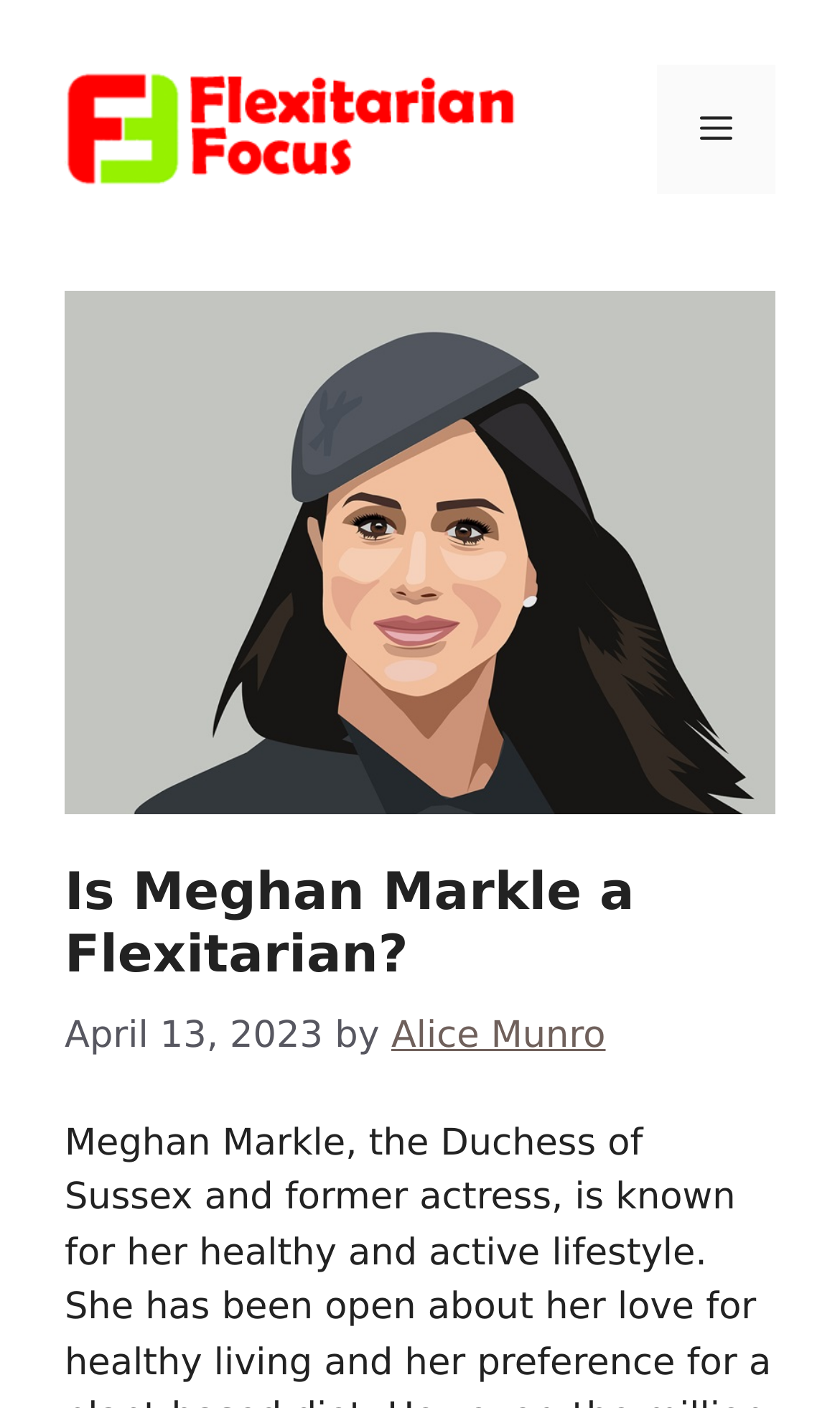Based on the element description alt="Flexitarian Focus", identify the bounding box of the UI element in the given webpage screenshot. The coordinates should be in the format (top-left x, top-left y, bottom-right x, bottom-right y) and must be between 0 and 1.

[0.077, 0.076, 0.615, 0.107]